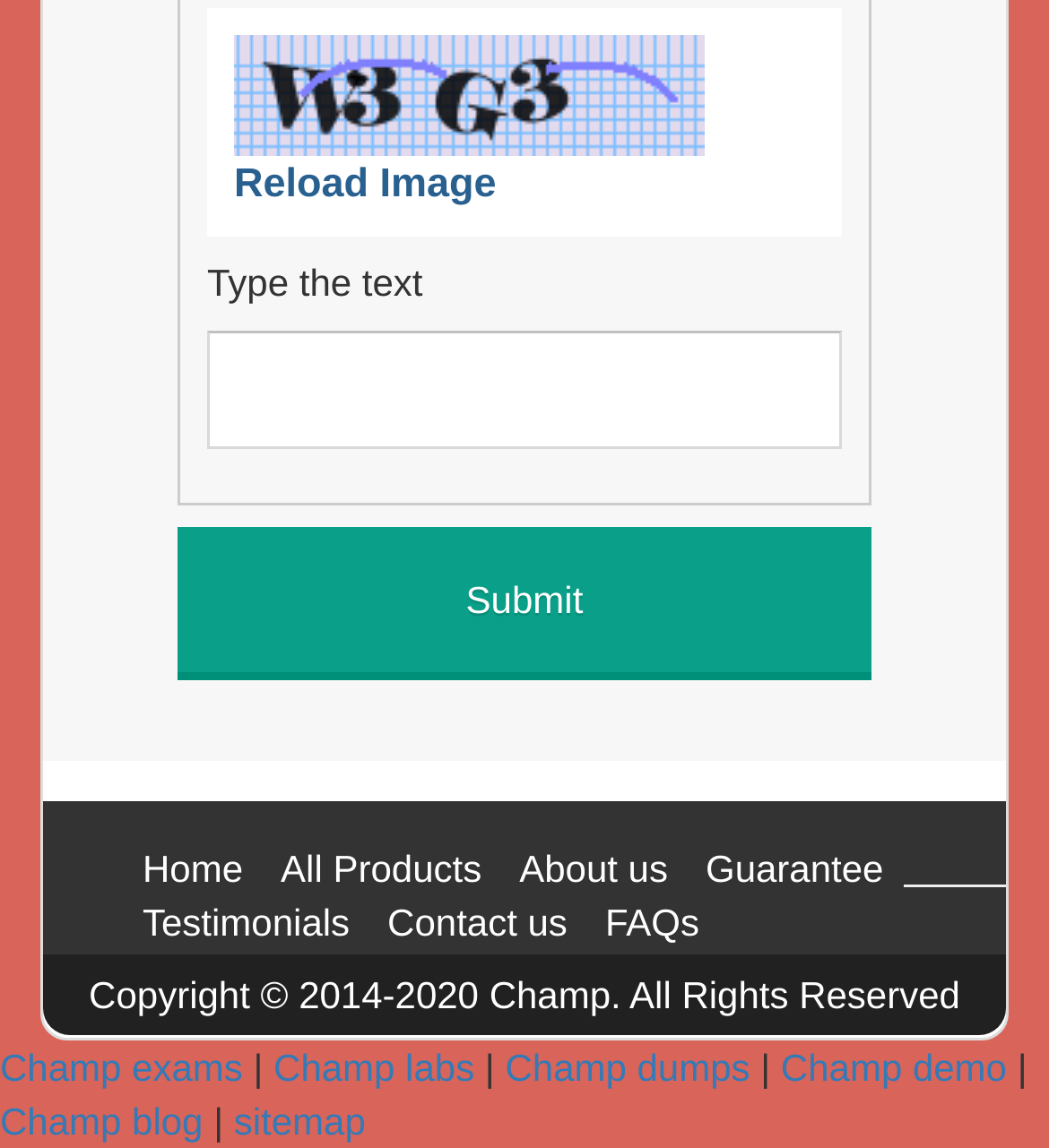How many links are there in the footer section?
Based on the visual details in the image, please answer the question thoroughly.

The footer section contains links to 'Home', 'All Products', 'About us', 'Guarantee', 'Testimonials', 'Contact us', 'FAQs', 'Champ exams', and 'sitemap', totaling 9 links.